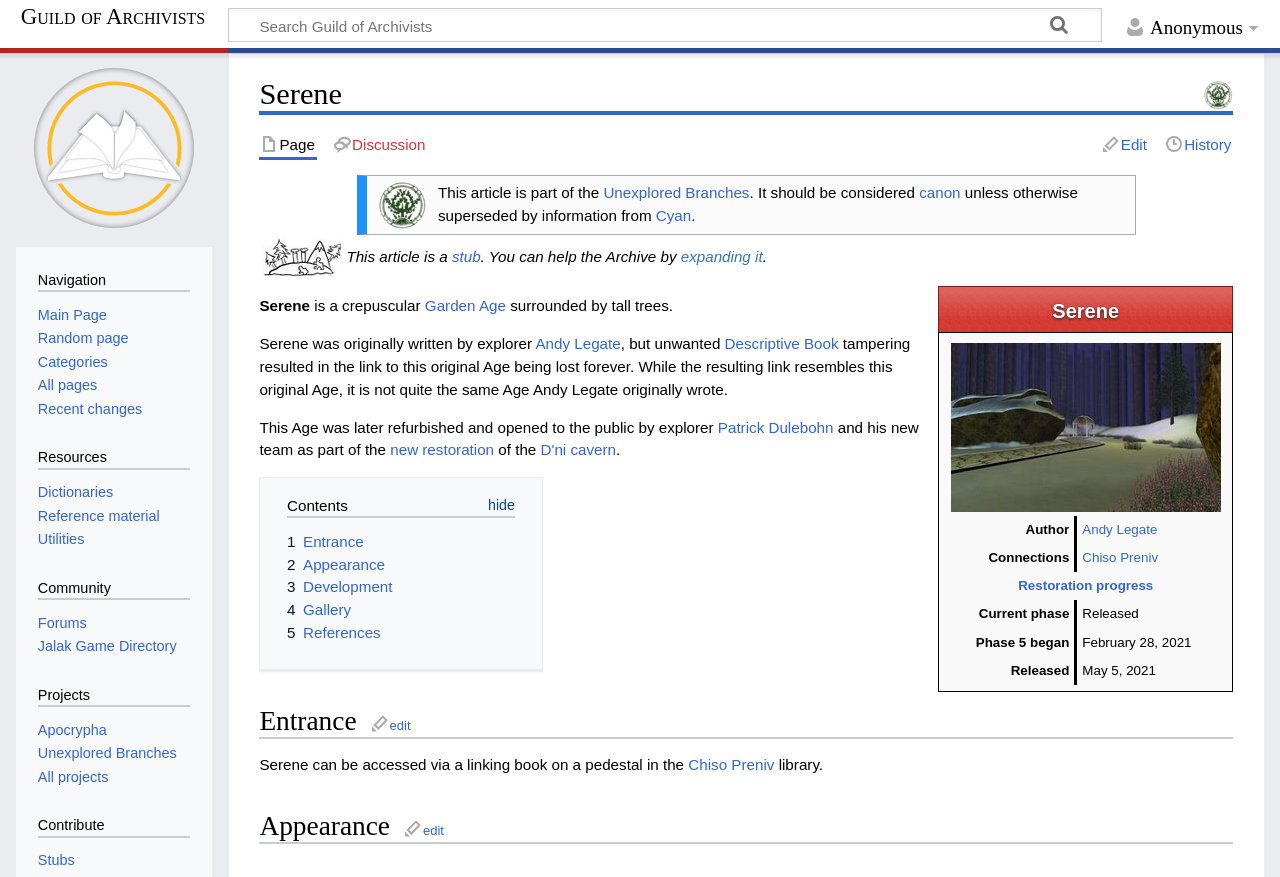Can you show the bounding box coordinates of the region to click on to complete the task described in the instruction: "Go to discussion page"?

[0.259, 0.153, 0.334, 0.179]